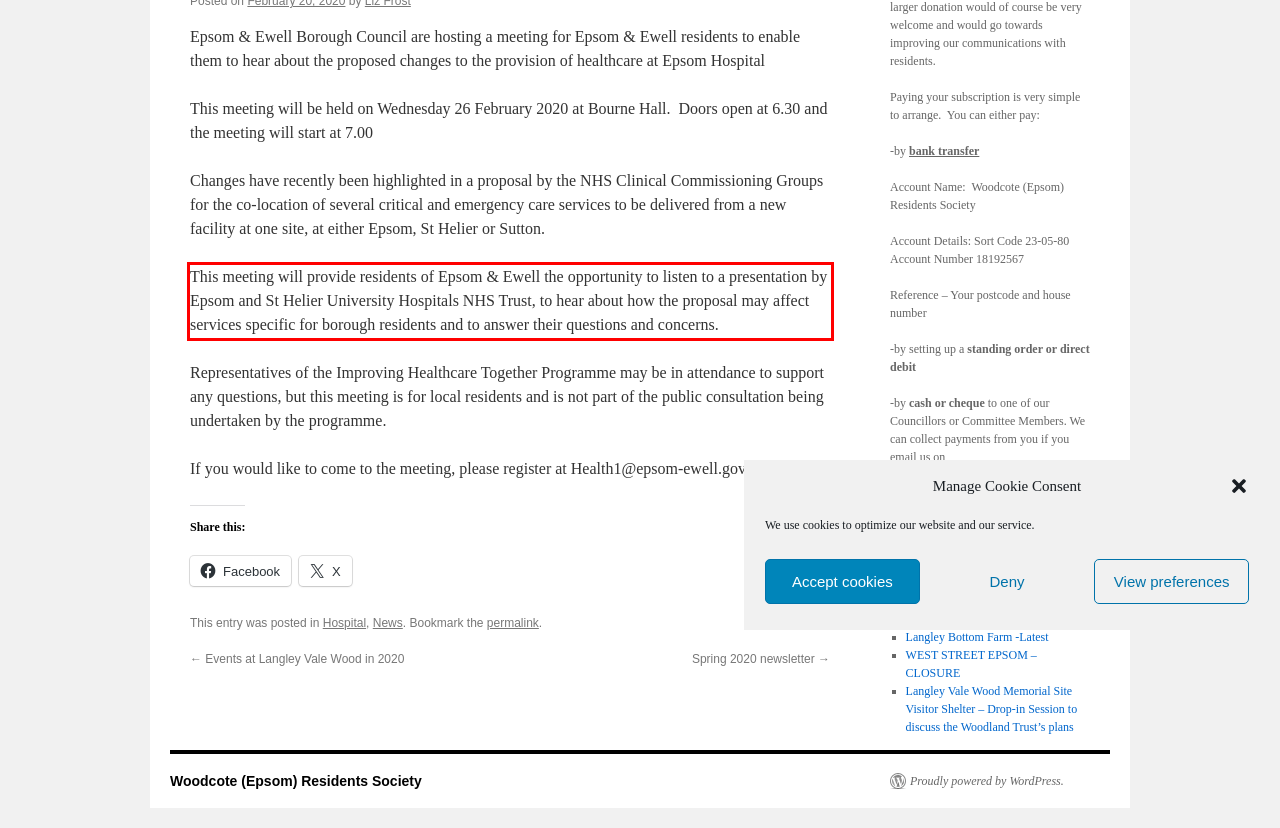Identify and transcribe the text content enclosed by the red bounding box in the given screenshot.

This meeting will provide residents of Epsom & Ewell the opportunity to listen to a presentation by Epsom and St Helier University Hospitals NHS Trust, to hear about how the proposal may affect services specific for borough residents and to answer their questions and concerns.